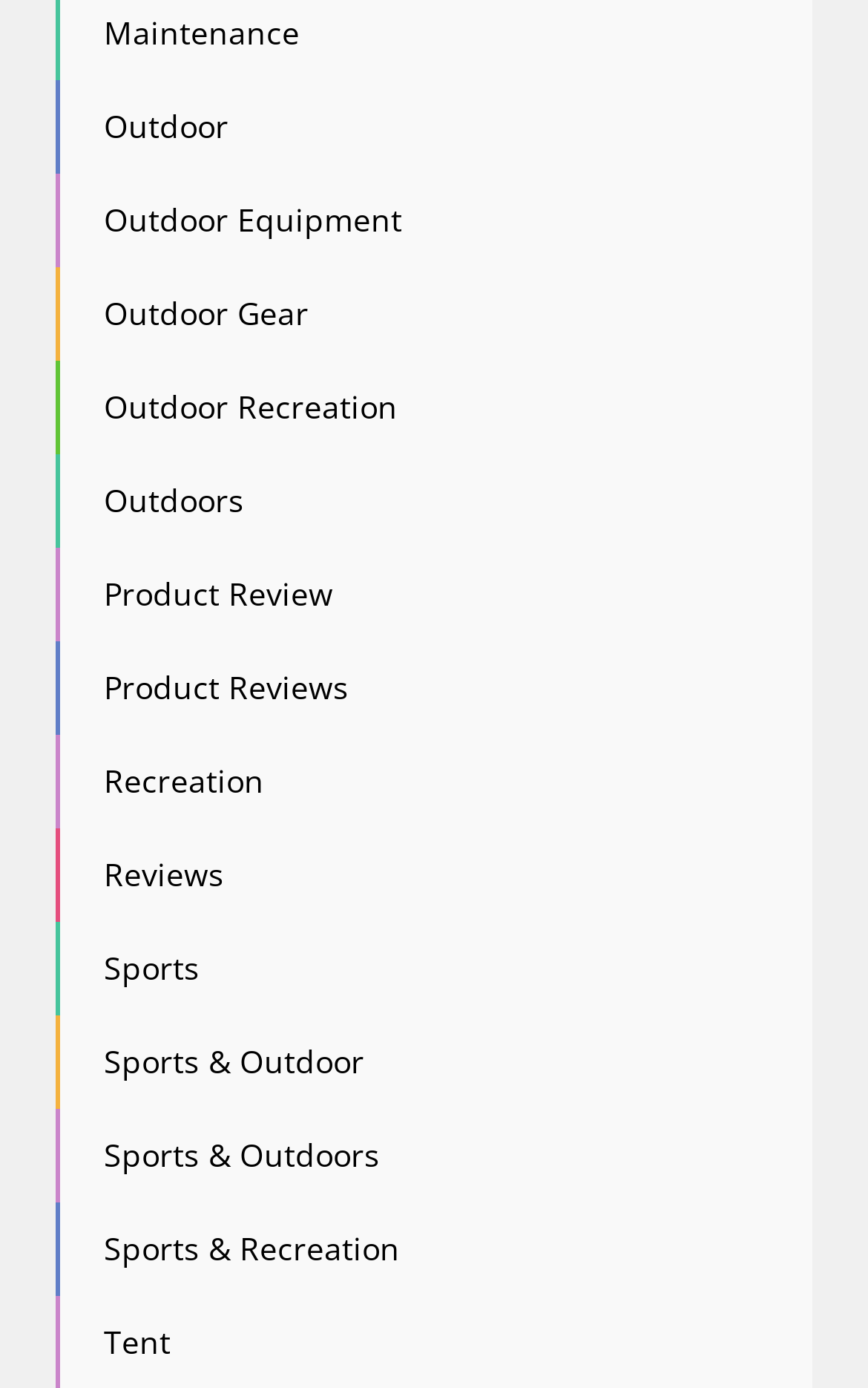Please respond to the question using a single word or phrase:
How many links are there on the webpage?

15